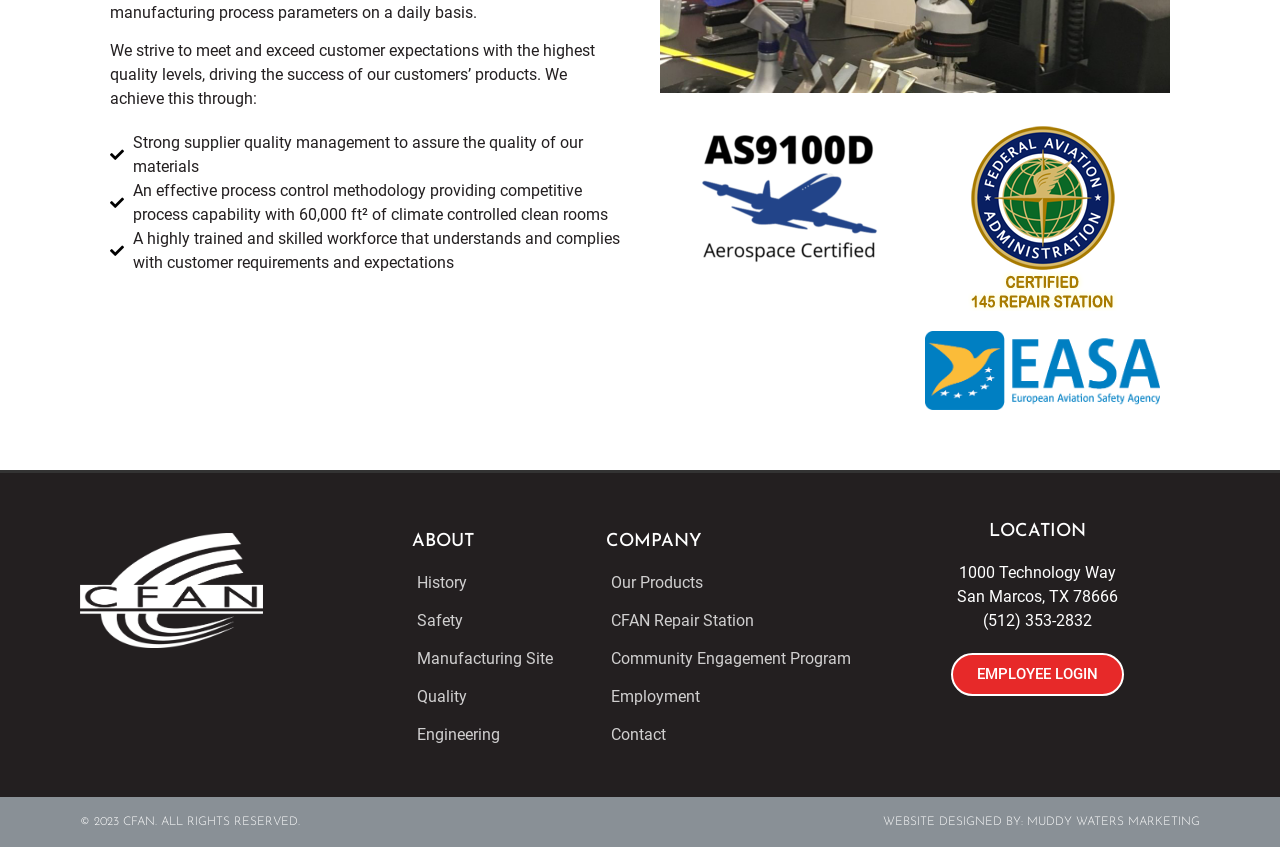What is the company's phone number?
Provide an in-depth and detailed explanation in response to the question.

The company's phone number can be found in the StaticText element with the text '(512) 353-2832', which is located under the 'LOCATION' heading.